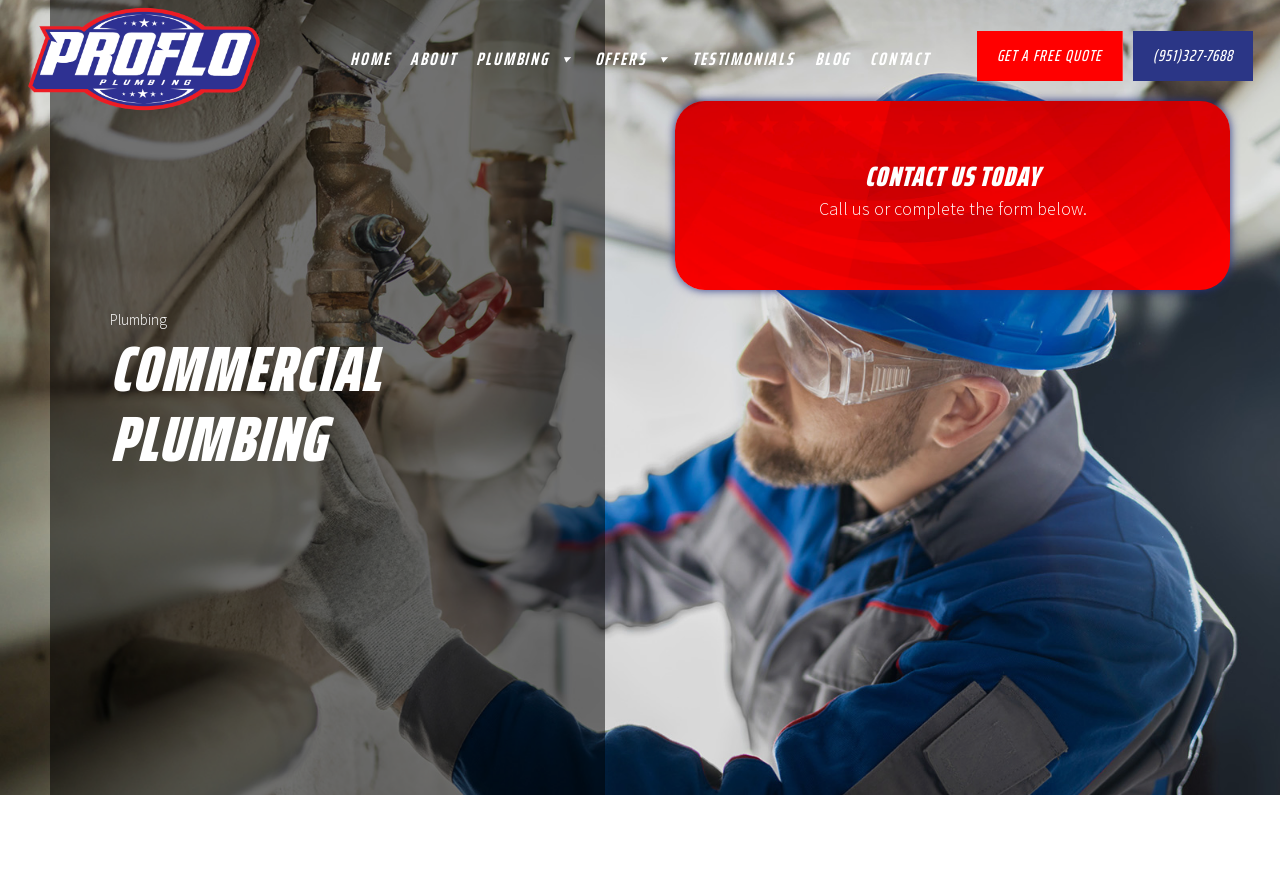Locate the bounding box coordinates of the element that should be clicked to fulfill the instruction: "Click GET A FREE QUOTE".

[0.779, 0.041, 0.861, 0.084]